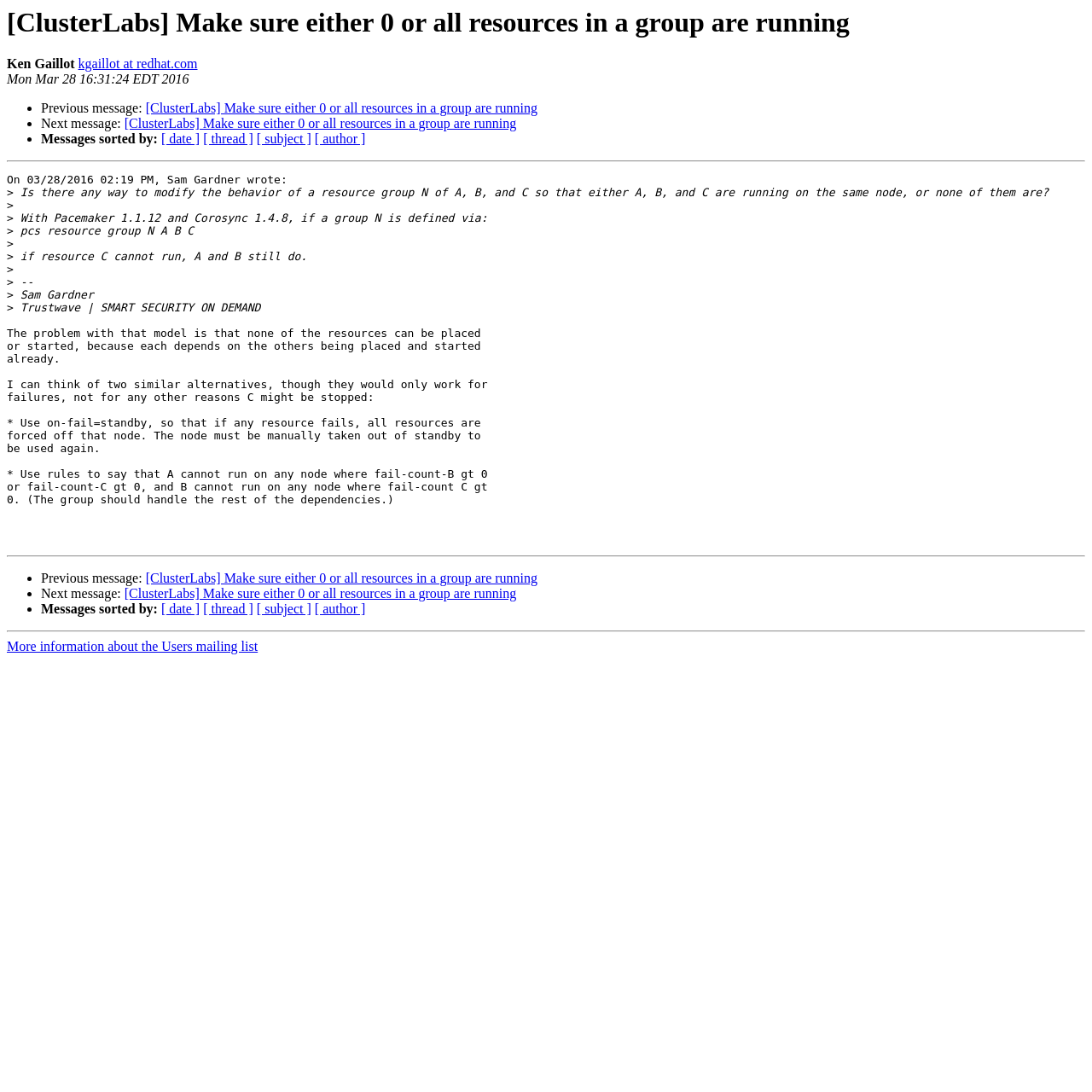Respond with a single word or phrase for the following question: 
What is the purpose of the link 'More information about the Users mailing list'?

To provide more information